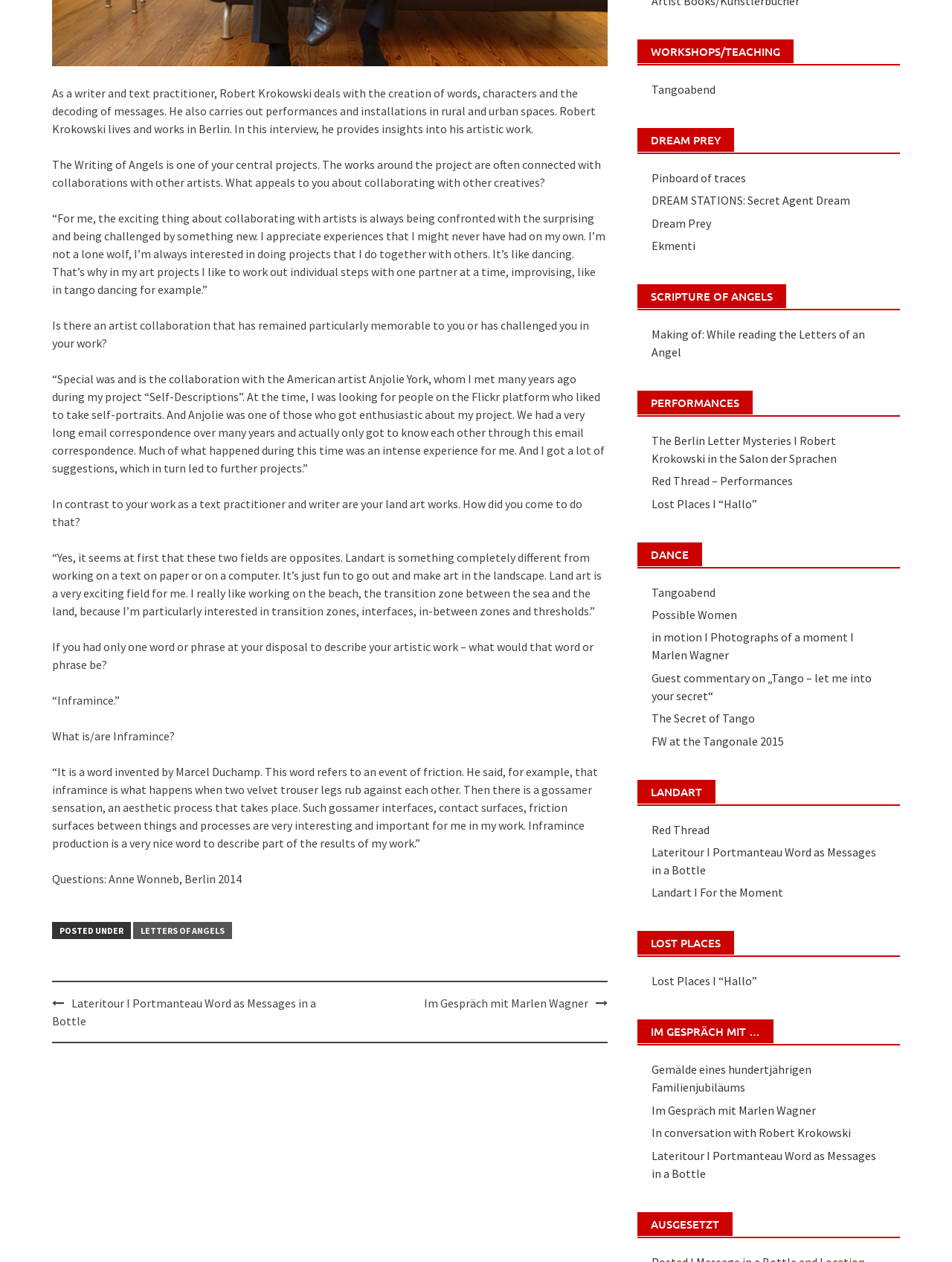Show the bounding box coordinates for the HTML element as described: "Red Thread".

[0.684, 0.651, 0.745, 0.663]